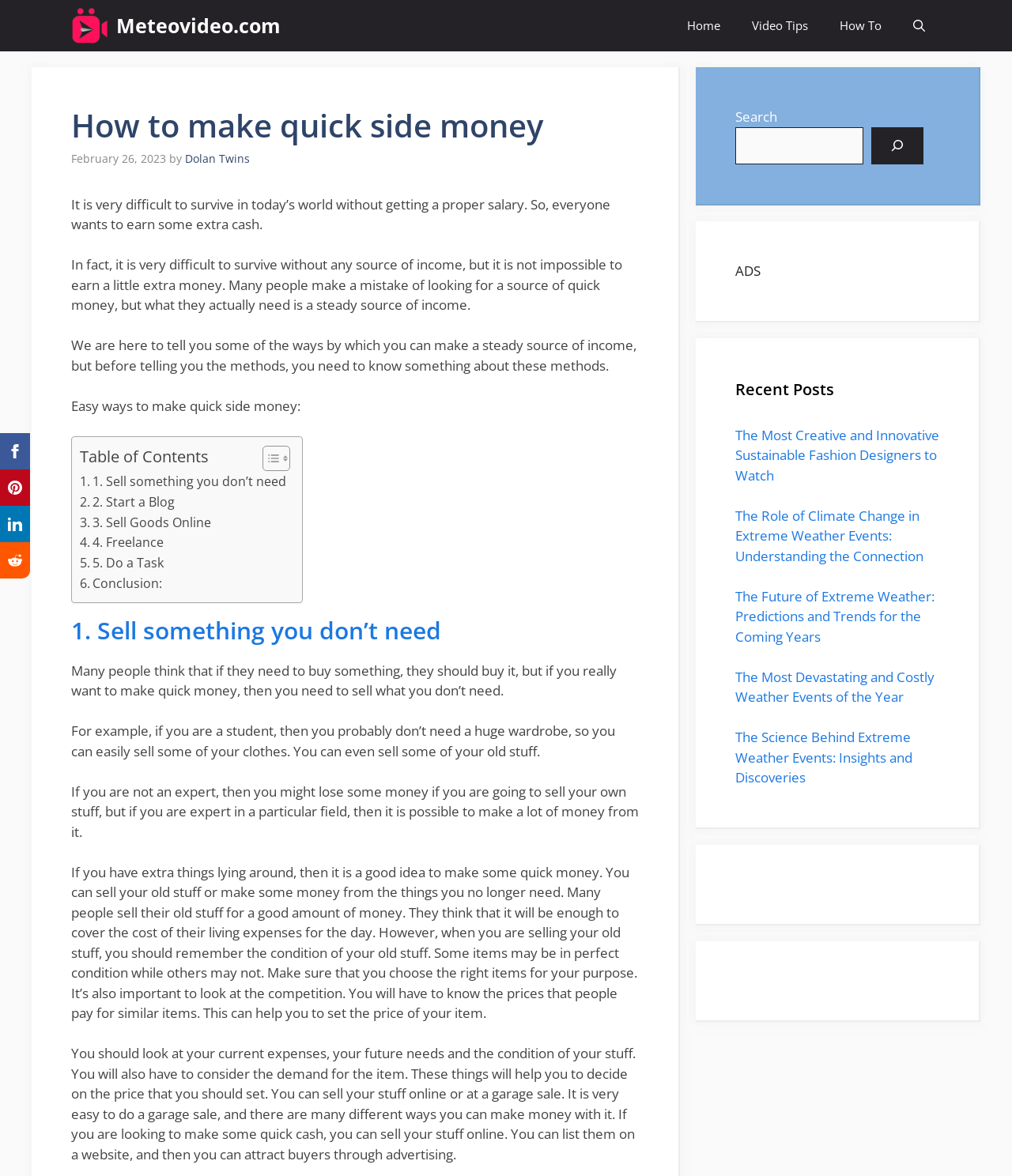Please find the bounding box coordinates of the element that you should click to achieve the following instruction: "Click on the 'Sell something you don’t need' link". The coordinates should be presented as four float numbers between 0 and 1: [left, top, right, bottom].

[0.079, 0.401, 0.283, 0.419]